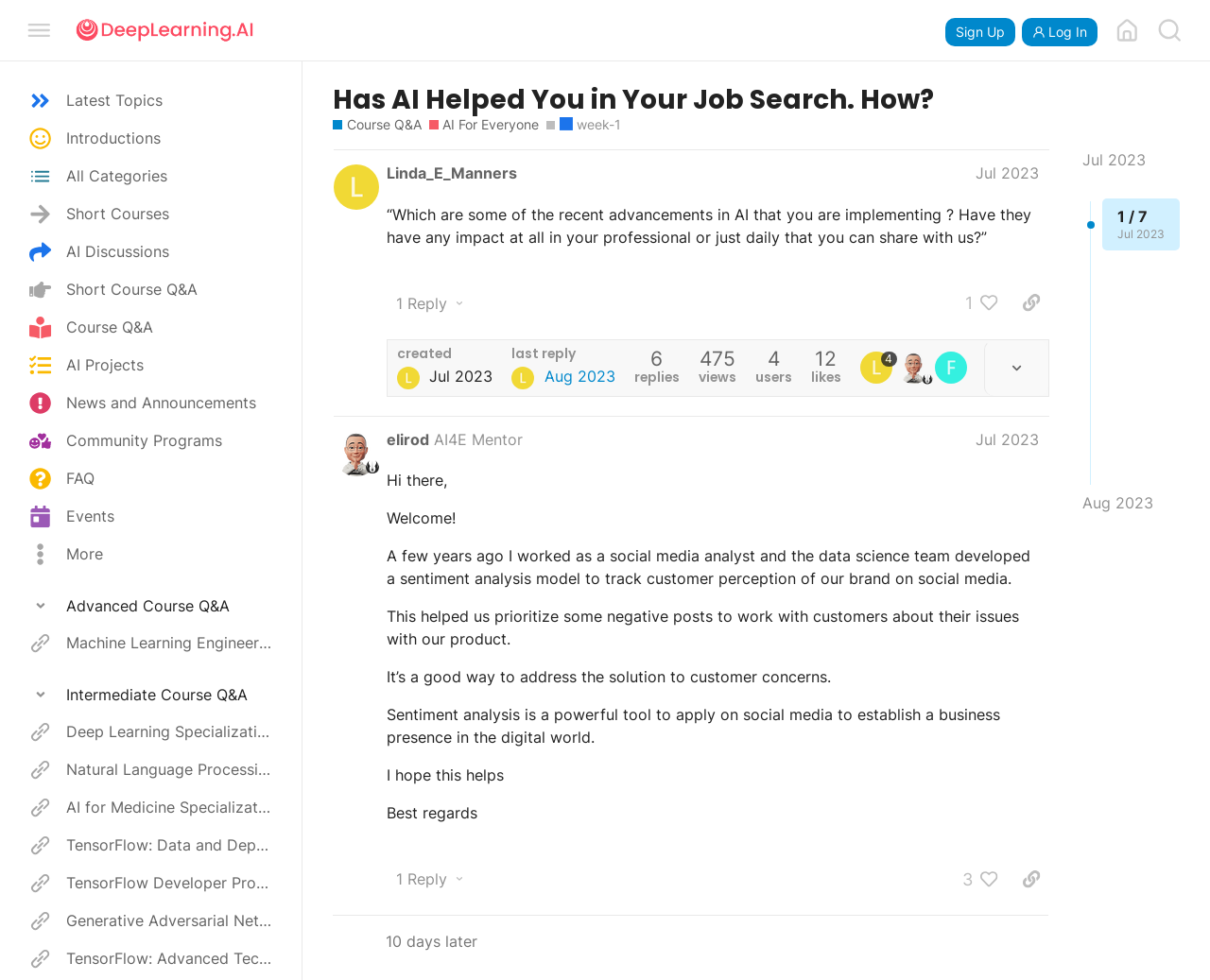Based on the element description: "Linda_E_Manners", identify the UI element and provide its bounding box coordinates. Use four float numbers between 0 and 1, [left, top, right, bottom].

[0.32, 0.166, 0.427, 0.188]